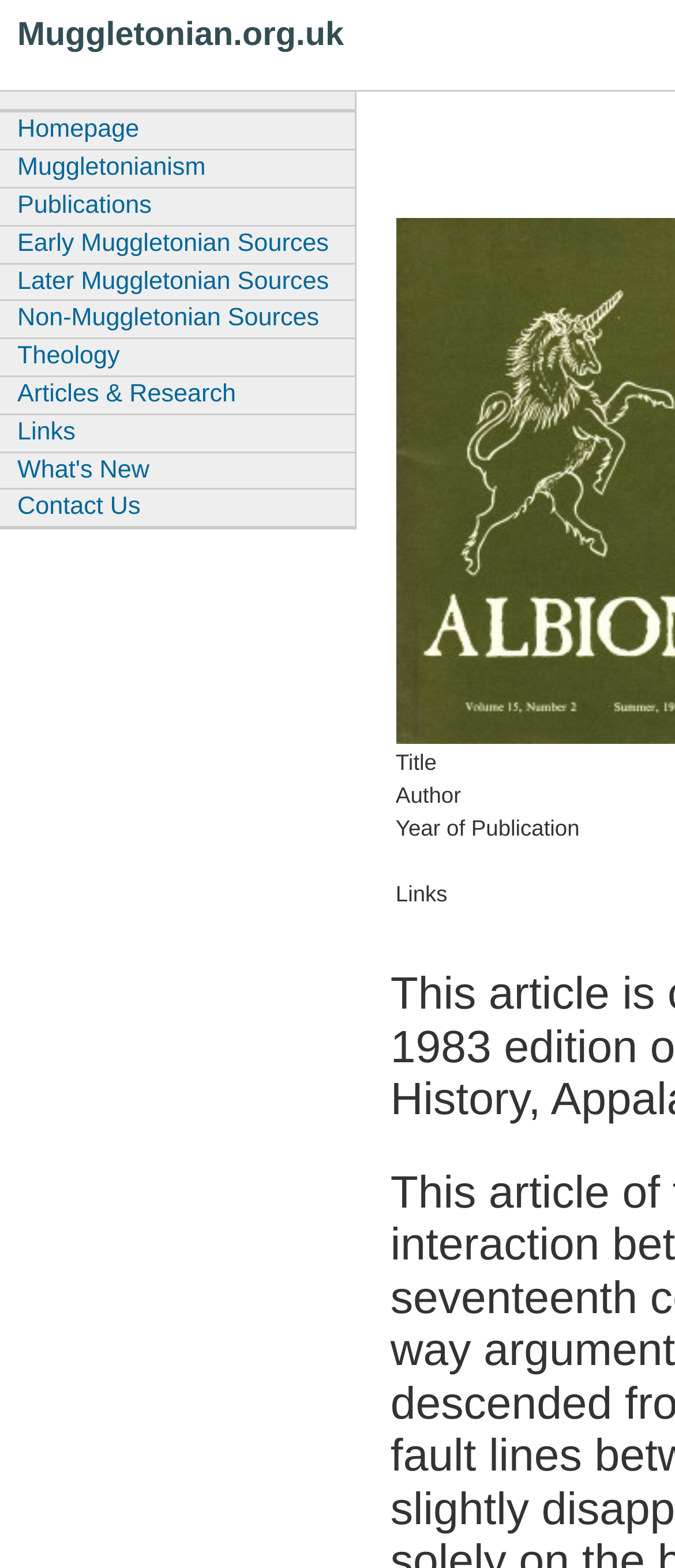Pinpoint the bounding box coordinates of the clickable element needed to complete the instruction: "go to homepage". The coordinates should be provided as four float numbers between 0 and 1: [left, top, right, bottom].

[0.0, 0.071, 0.525, 0.095]